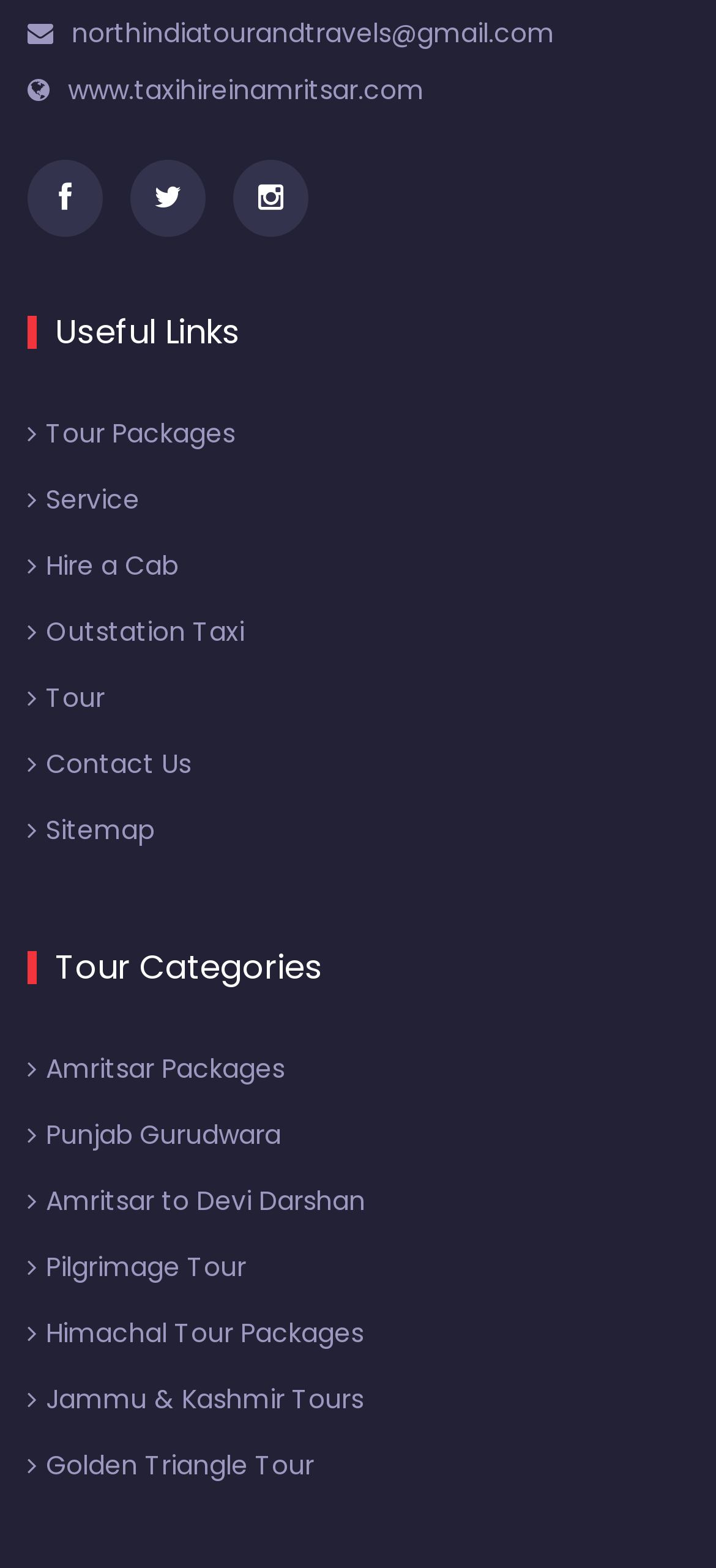How many links are there in the 'Useful Links' section?
Please craft a detailed and exhaustive response to the question.

The 'Useful Links' section contains 7 links which are Tour Packages, Service, Hire a Cab, Outstation Taxi, Tour, Contact Us, and Sitemap.